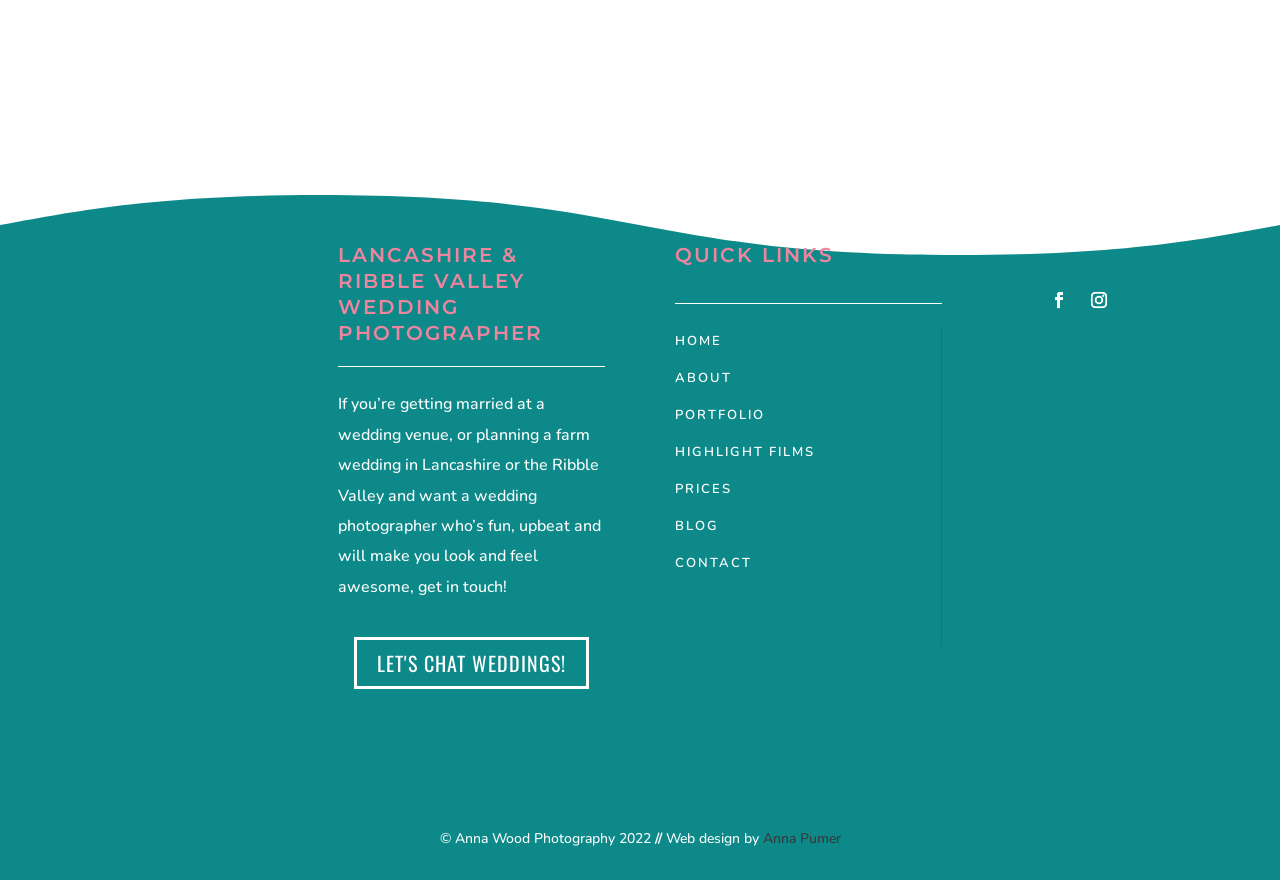Determine the bounding box coordinates for the clickable element to execute this instruction: "Get in touch for weddings". Provide the coordinates as four float numbers between 0 and 1, i.e., [left, top, right, bottom].

[0.276, 0.724, 0.46, 0.783]